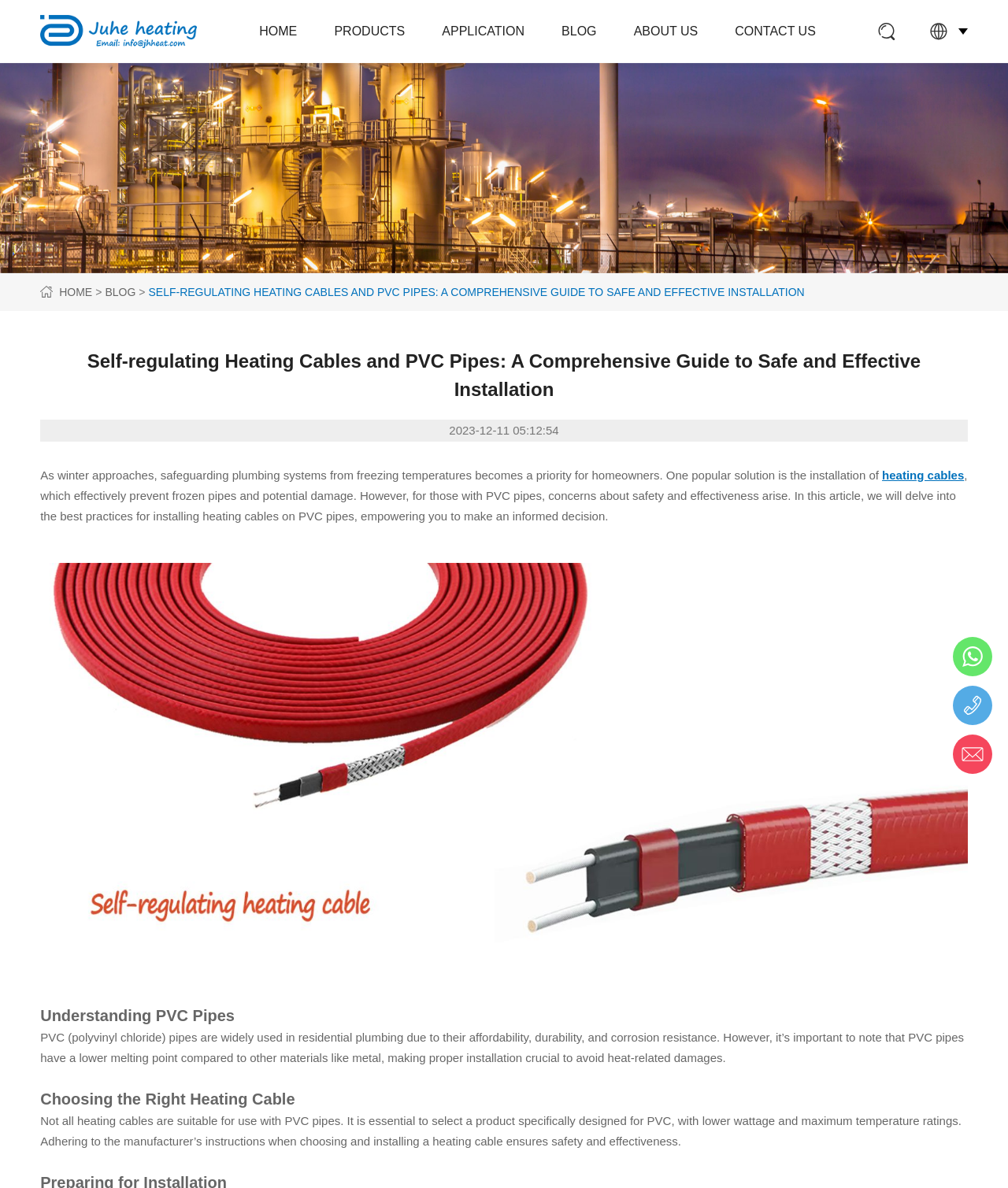What is crucial when choosing a heating cable for PVC pipes?
Offer a detailed and full explanation in response to the question.

The webpage emphasizes the importance of selecting a heating cable specifically designed for PVC pipes, with lower wattage and maximum temperature ratings, to ensure safety and effectiveness.